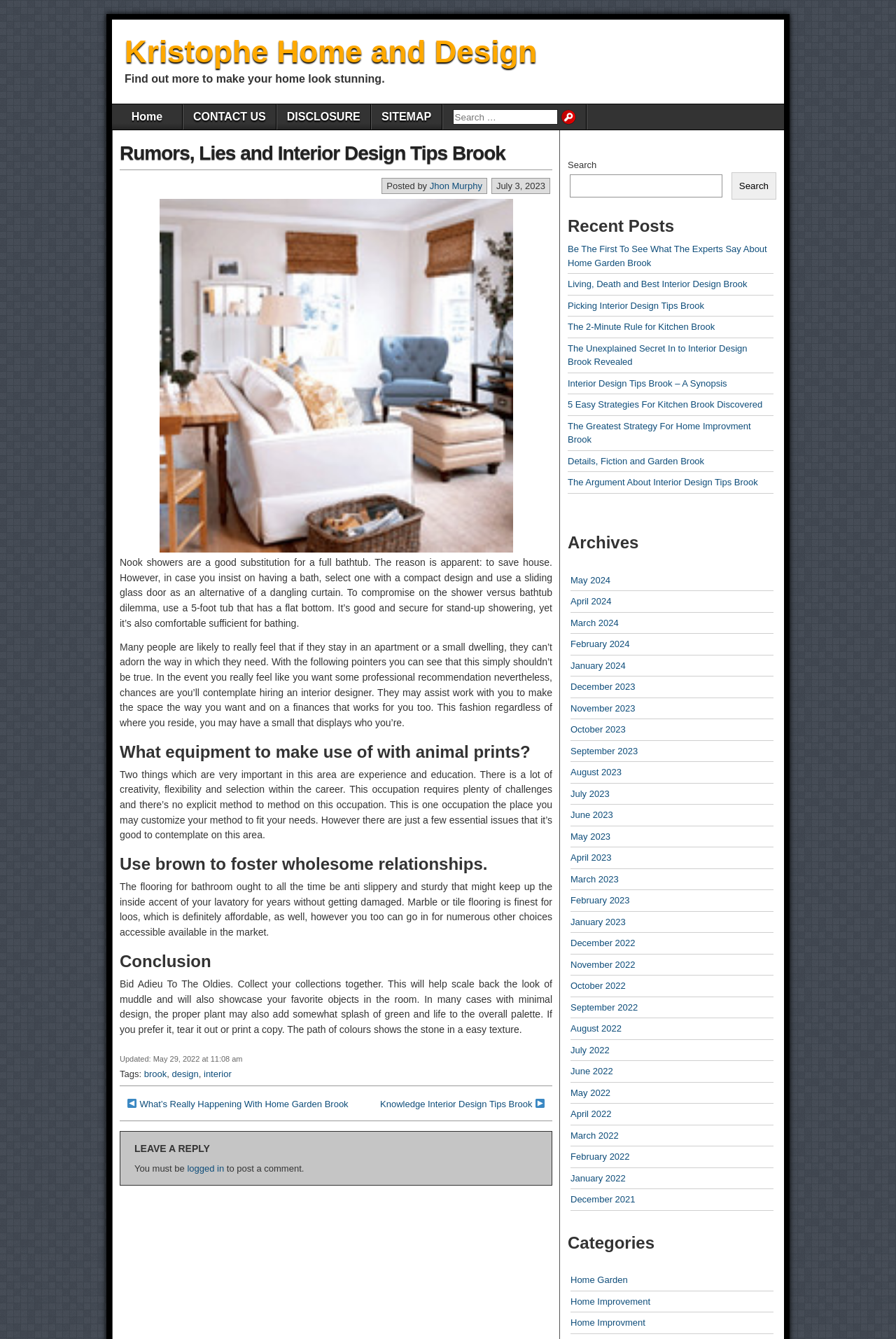How many links are there in the 'Recent Posts' section?
Use the information from the screenshot to give a comprehensive response to the question.

The 'Recent Posts' section can be found at the bottom of the webpage, and it contains 8 links to other articles.